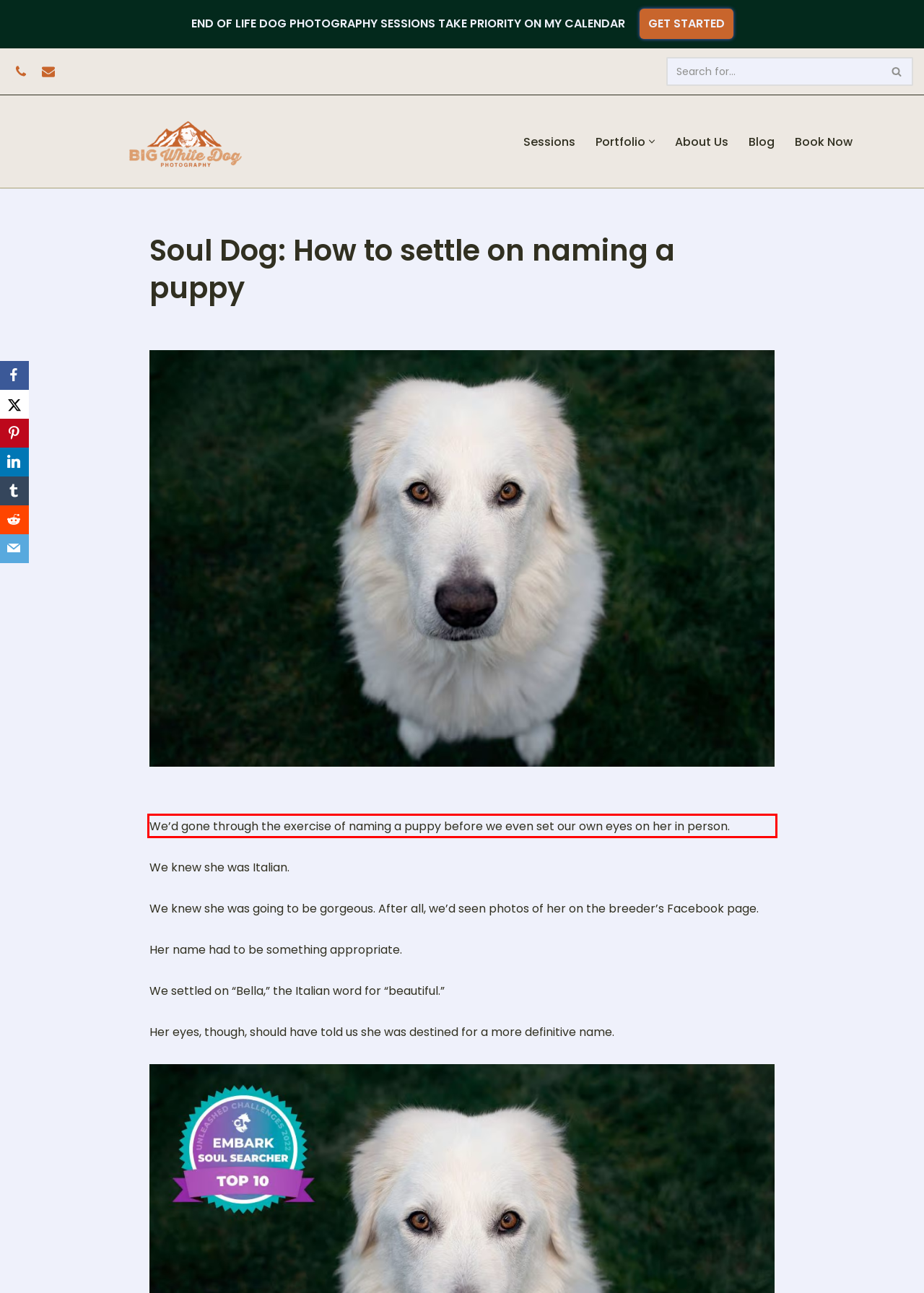You are provided with a screenshot of a webpage containing a red bounding box. Please extract the text enclosed by this red bounding box.

We’d gone through the exercise of naming a puppy before we even set our own eyes on her in person.